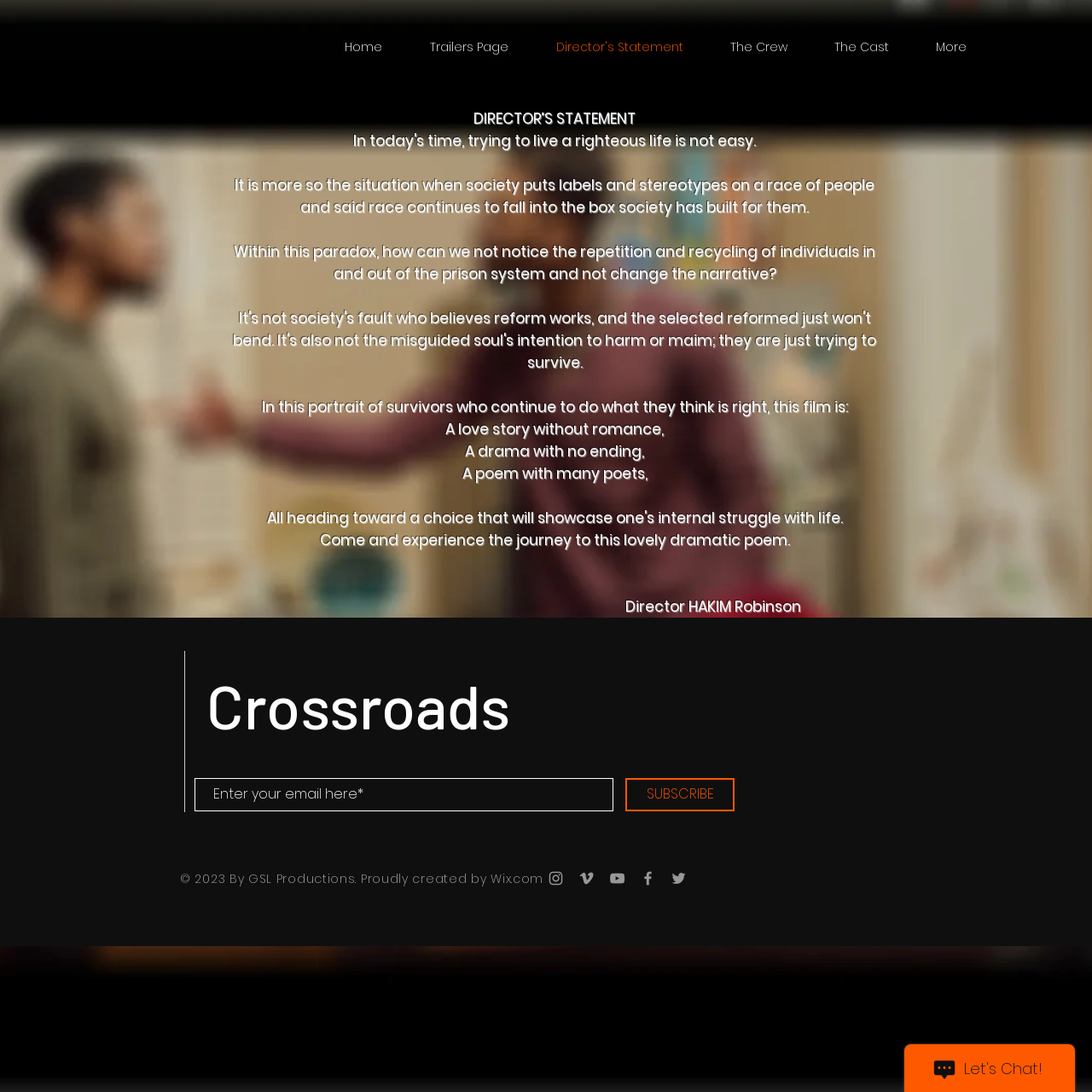What is the title of the director's statement?
Based on the screenshot, provide your answer in one word or phrase.

DIRECTOR'S STATEMENT